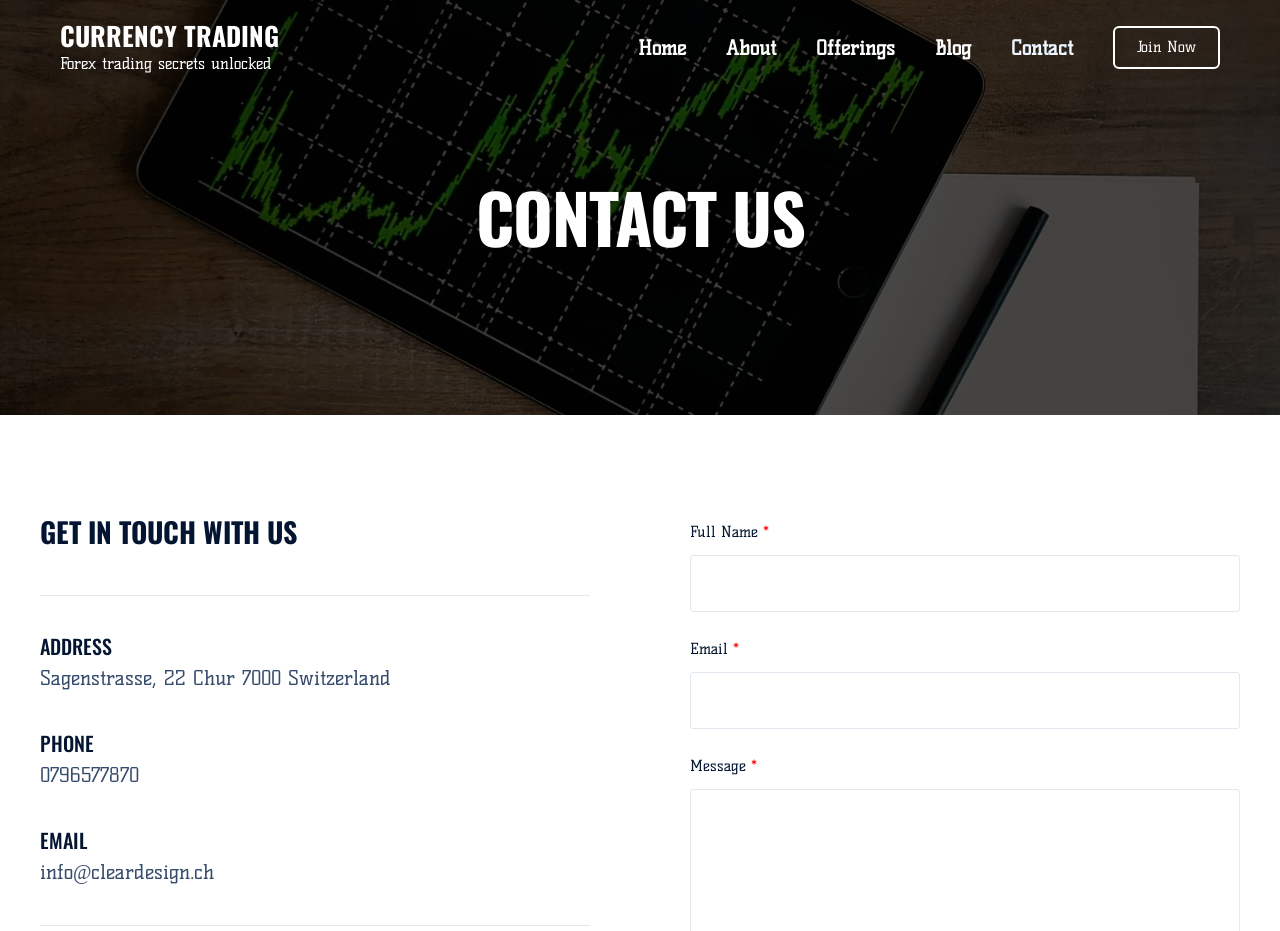Create a detailed summary of the webpage's content and design.

The webpage is about currency trading and has a prominent link "CURRENCY TRADING" at the top left corner. Below it, there is a static text "Forex trading secrets unlocked". 

On the top right side, there is a site navigation menu with five links: "Home", "About", "Offerings", "Blog", and "Contact". 

At the bottom right corner, there is a "Join Now" link. 

The main content of the page is focused on the "Contact Us" section. The title "CONTACT US" is displayed prominently, followed by a subtitle "GET IN TOUCH WITH US". 

Below the subtitle, there are three sections: "ADDRESS", "PHONE", and "EMAIL". The address is "Sagenstrasse, 22 Chur 7000 Switzerland", the phone number is "0796577870", and the email is "info@cleardesign.ch". 

On the right side of the "Contact Us" section, there is a contact form with three fields: "Full Name", "Email", and "Message". Each field has a corresponding text box where users can input their information.